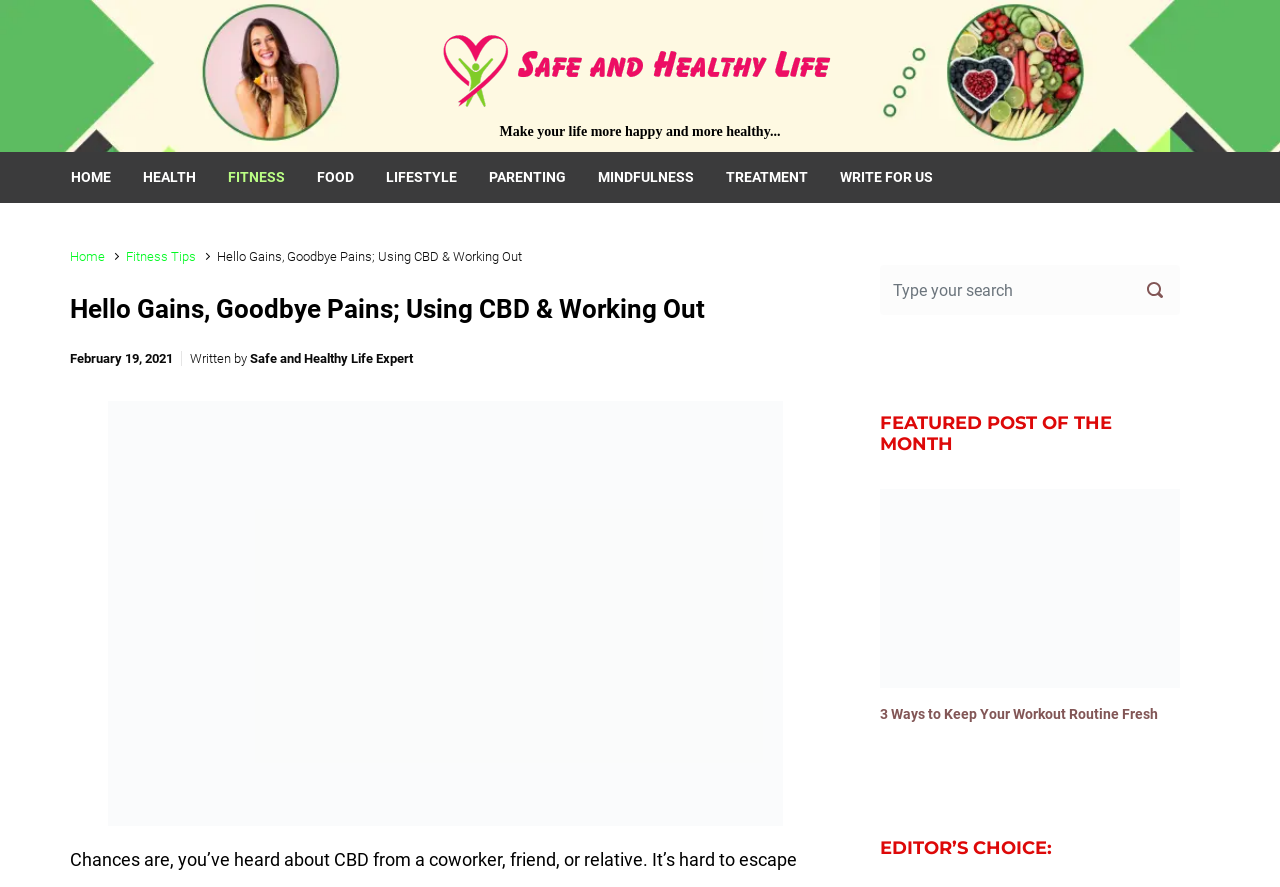Produce a meticulous description of the webpage.

The webpage appears to be a blog post about using CBD for post-workout muscle soreness. At the top, there is a logo of "SafeandHealthylife" with a link to the website's homepage. Below the logo, there is a tagline "Make your life more happy and more healthy...".

The main navigation menu is located below the tagline, featuring links to various categories such as "HOME", "HEALTH", "FITNESS", "FOOD", "LIFESTYLE", "PARENTING", "MINDFULNESS", "TREATMENT", and "WRITE FOR US". These links are aligned horizontally and take up about half of the screen width.

Below the navigation menu, there is a breadcrumb navigation section that shows the current page's location within the website's hierarchy. It displays links to "Home" and "Fitness Tips", followed by the title of the current page, "Hello Gains, Goodbye Pains; Using CBD & Working Out".

The main content of the page is divided into two sections. On the left, there is a large image related to using CBD, taking up about half of the screen height. On the right, there is a section with the article's title, date, and author information. The article's title is also displayed as a heading above the image.

Below the image, there is a textbox and a button, likely for users to input their email address or subscribe to a newsletter. Next to it, there is a section featuring a "FEATURED POST OF THE MONTH" with a link to an article titled "3 Ways to Keep Your Workout Routine Fresh", accompanied by a smaller image.

At the bottom of the page, there is another link to the same article, "3 Ways to Keep Your Workout Routine Fresh", and a heading "EDITOR’S CHOICE:".